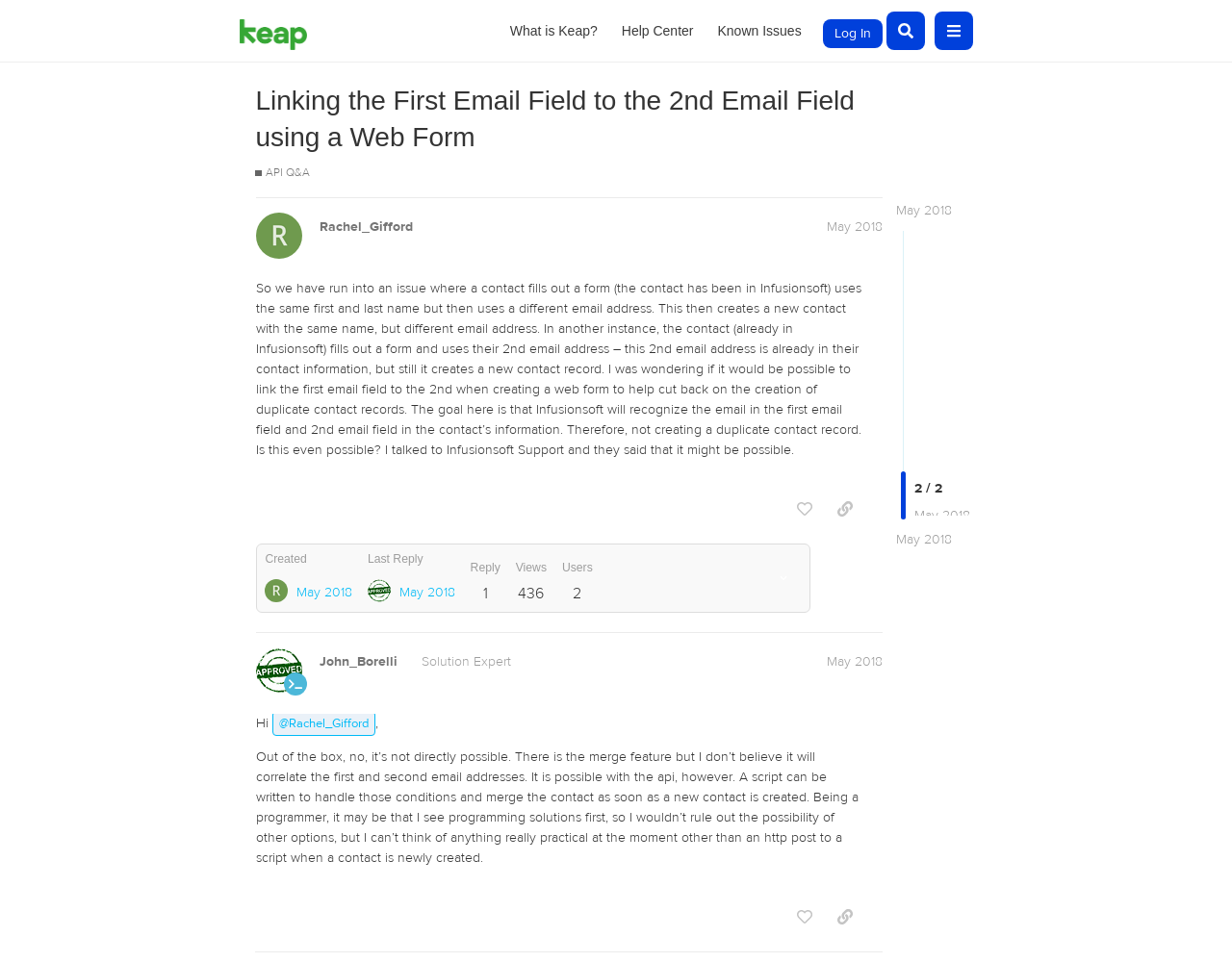Please find the bounding box coordinates for the clickable element needed to perform this instruction: "View the help center".

[0.497, 0.018, 0.571, 0.046]